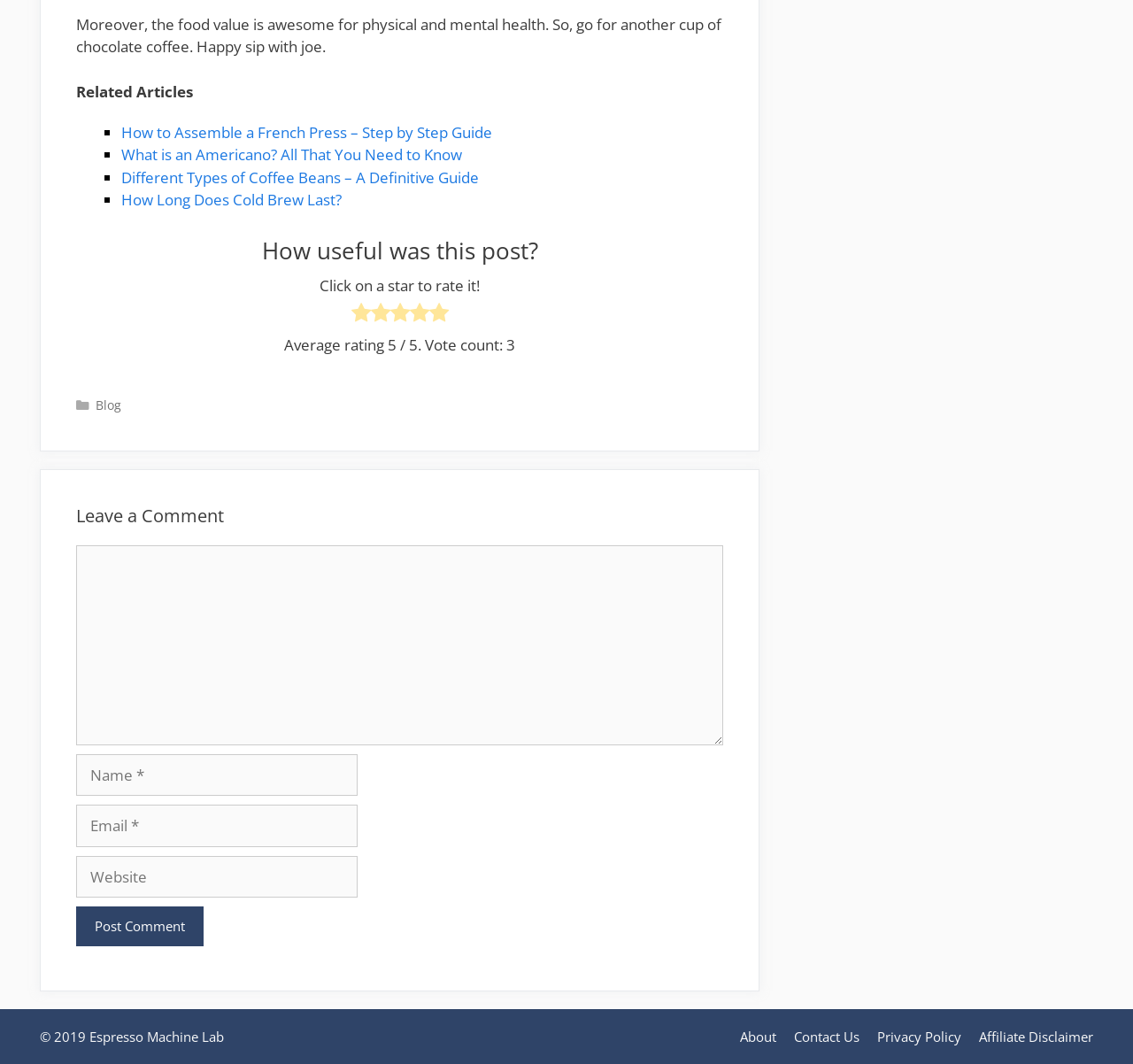Identify the bounding box of the UI element described as follows: "Blog". Provide the coordinates as four float numbers in the range of 0 to 1 [left, top, right, bottom].

[0.084, 0.373, 0.107, 0.388]